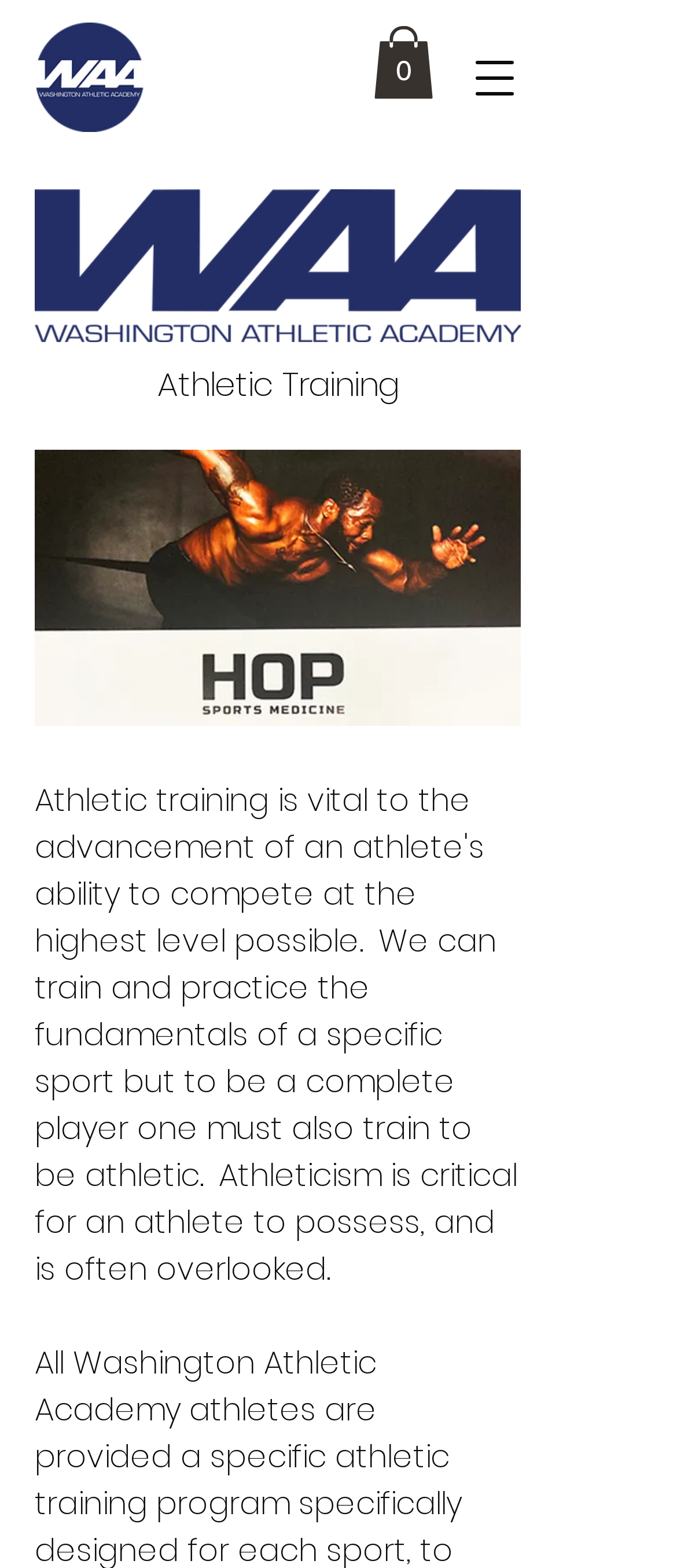What is the logo image of Washington Athletic?
Using the image, give a concise answer in the form of a single word or short phrase.

WAA Secondary Small.png